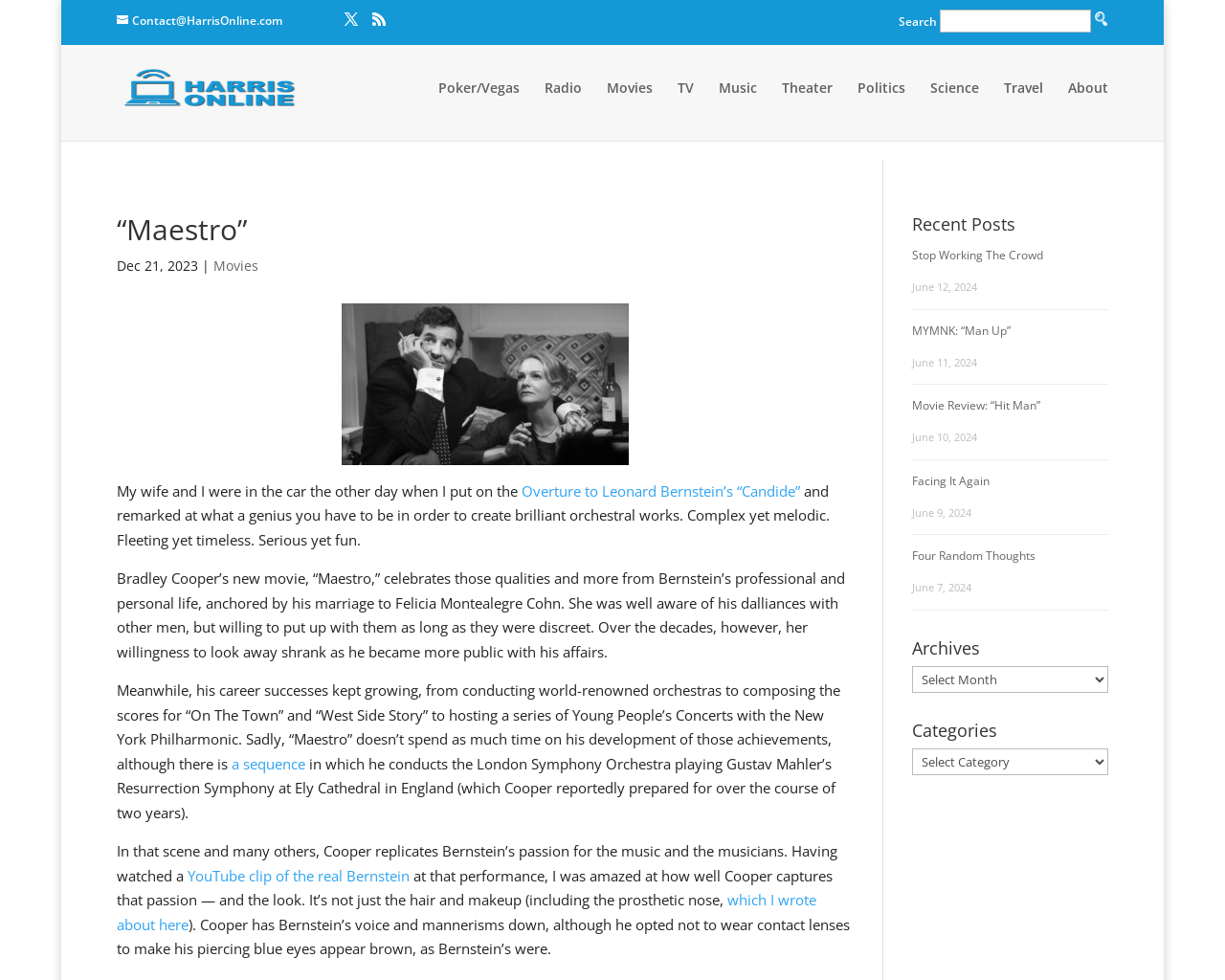Please reply with a single word or brief phrase to the question: 
How many links are there in the 'Recent Posts' section?

5